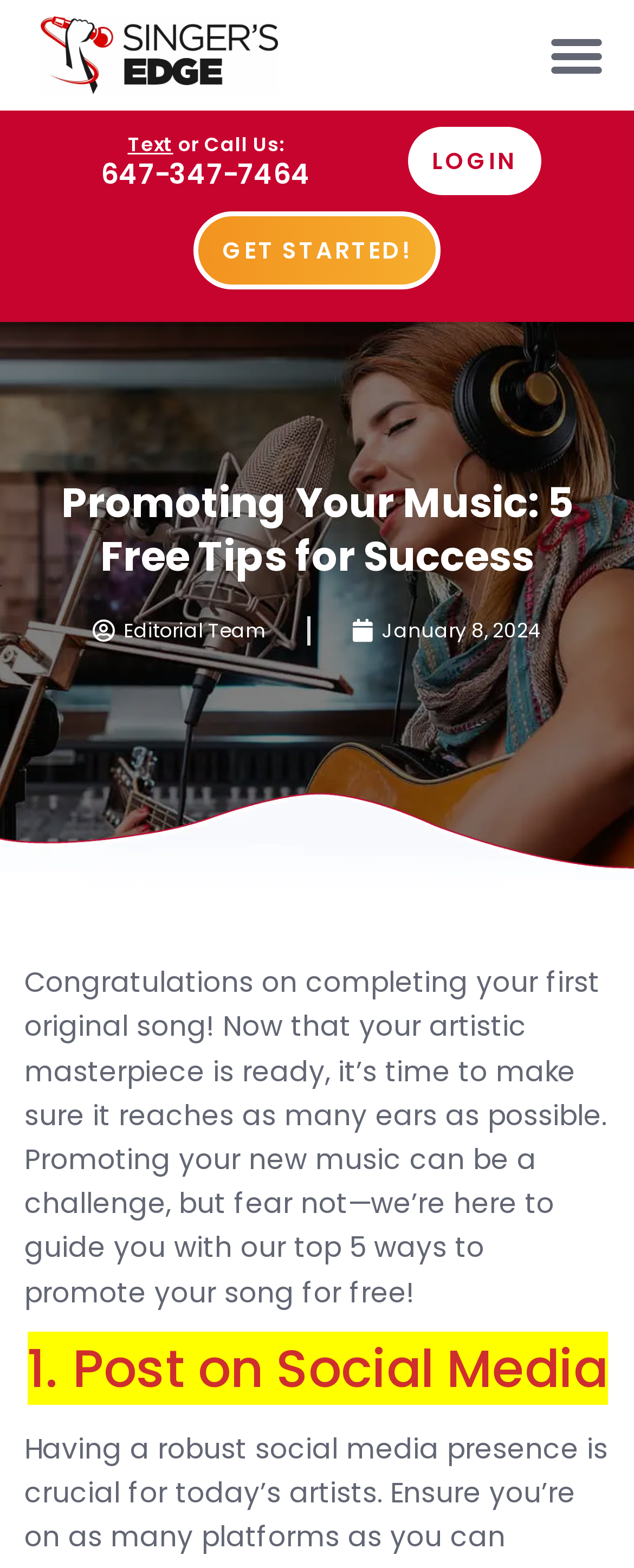Please find the bounding box coordinates in the format (top-left x, top-left y, bottom-right x, bottom-right y) for the given element description. Ensure the coordinates are floating point numbers between 0 and 1. Description: Editorial Team

[0.146, 0.393, 0.421, 0.412]